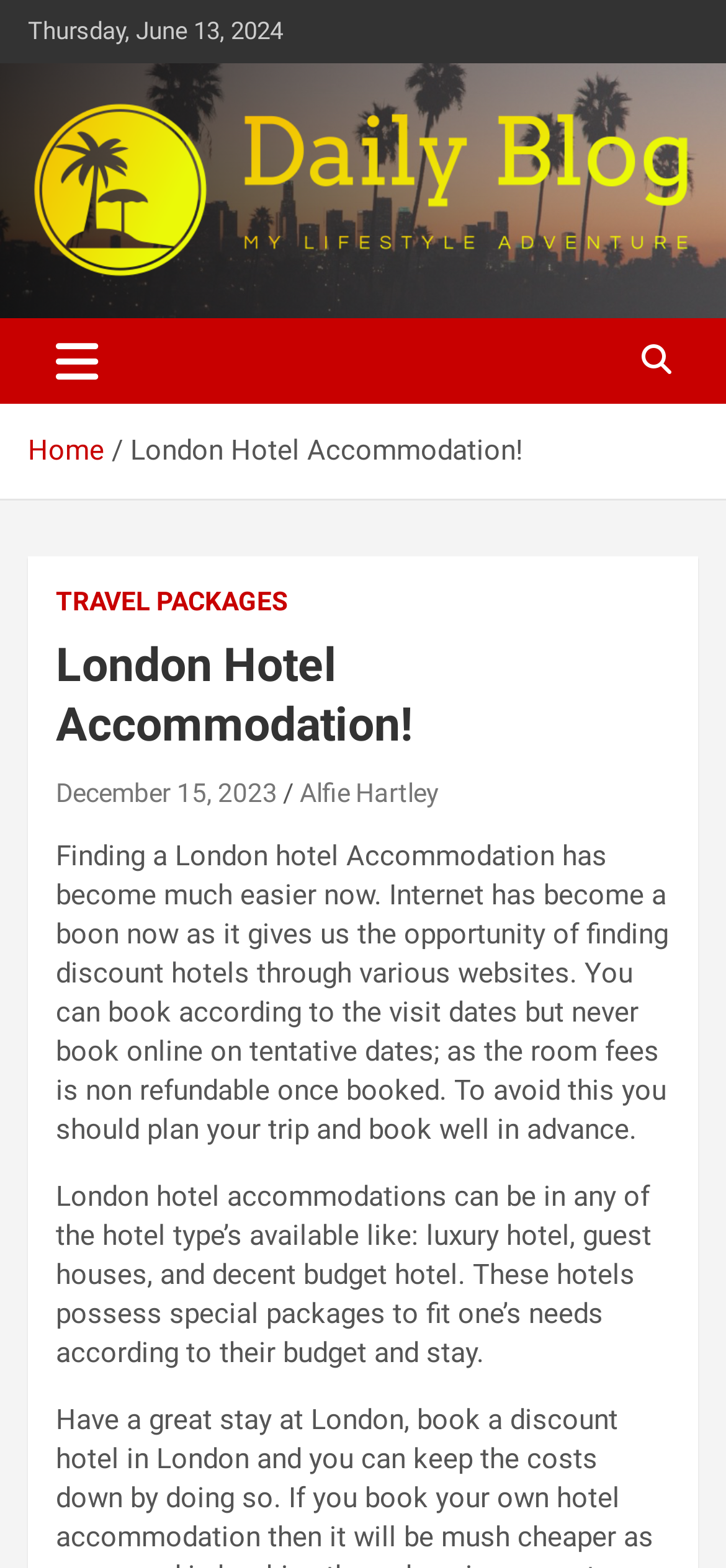Provide the bounding box coordinates, formatted as (top-left x, top-left y, bottom-right x, bottom-right y), with all values being floating point numbers between 0 and 1. Identify the bounding box of the UI element that matches the description: Home

[0.038, 0.277, 0.144, 0.298]